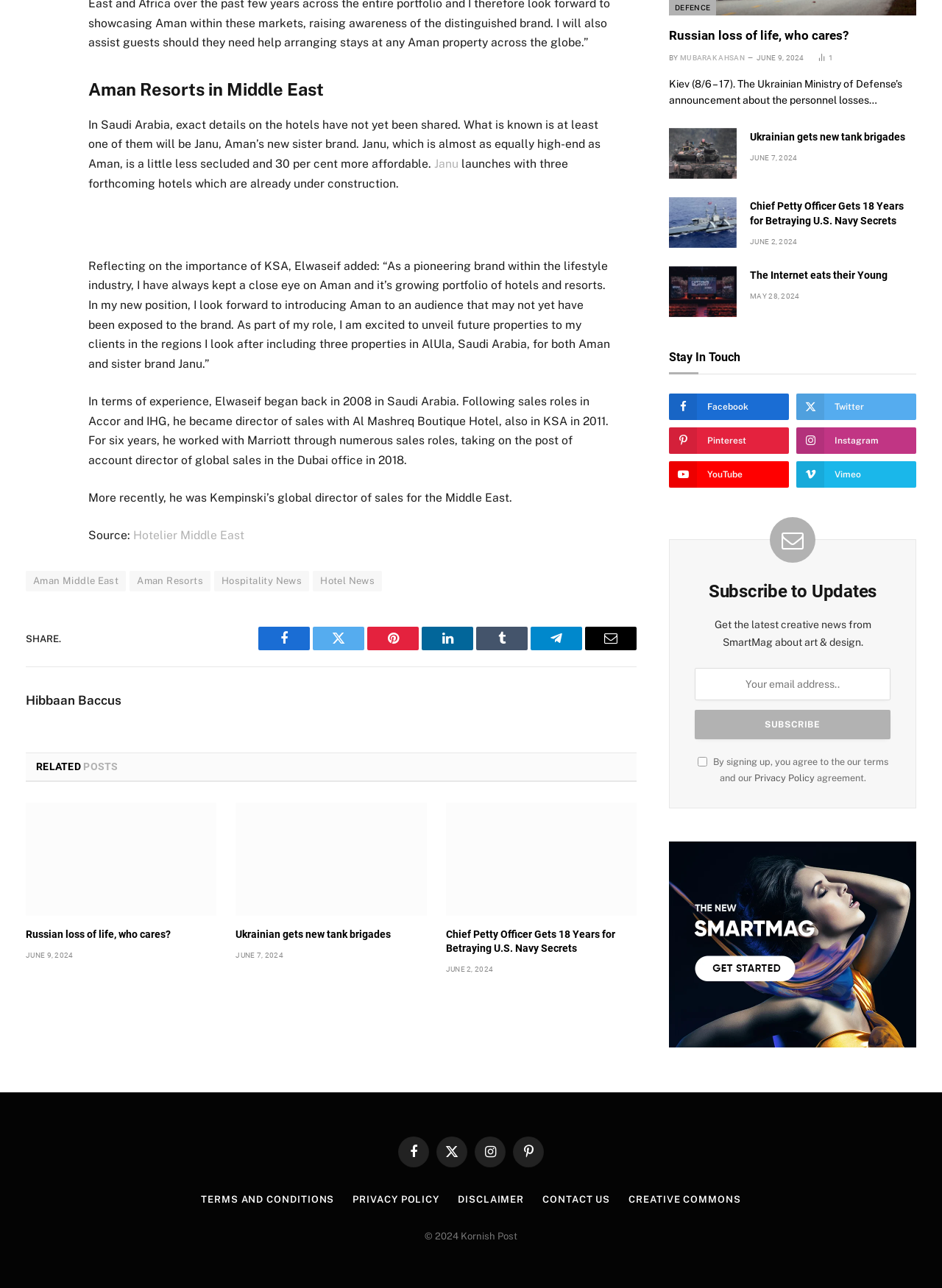What is the role of Elwaseif?
Answer the question with as much detail as you can, using the image as a reference.

According to the article, Elwaseif began his career in 2008 in Saudi Arabia and has held various sales roles in different hotels, including Accor, IHG, Marriott, and Kempinski, and is now the director of sales for Aman Resorts in the Middle East.